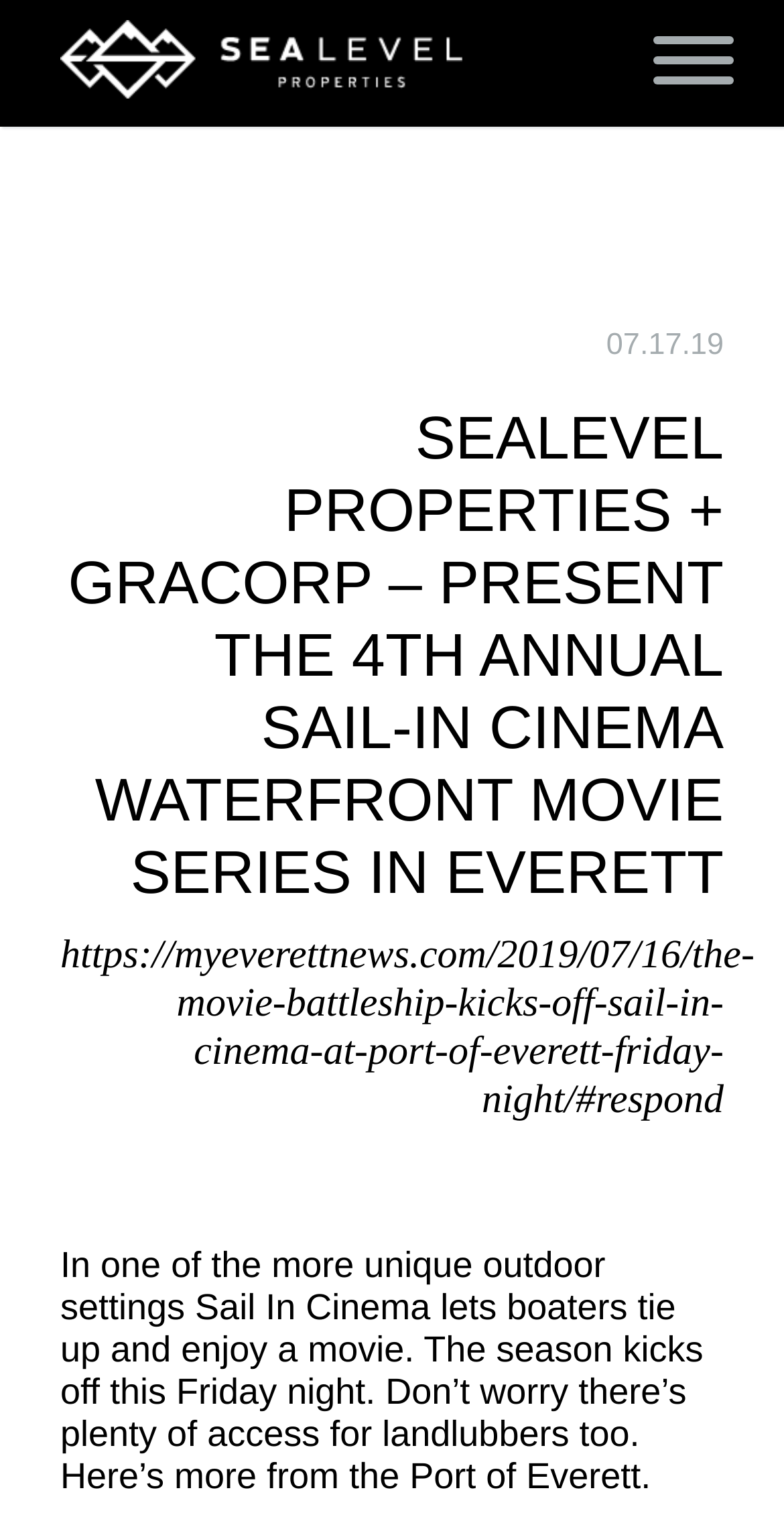Please answer the following question as detailed as possible based on the image: 
What is the name of the news website mentioned in the webpage?

The heading element with the text 'https://myeverettnews.com/2019/07/16/the-movie-battleship-kicks-off-sail-in-cinema-at-port-of-everett-friday-night/#respond' indicates that the news website mentioned in the webpage is myeverettnews.com.